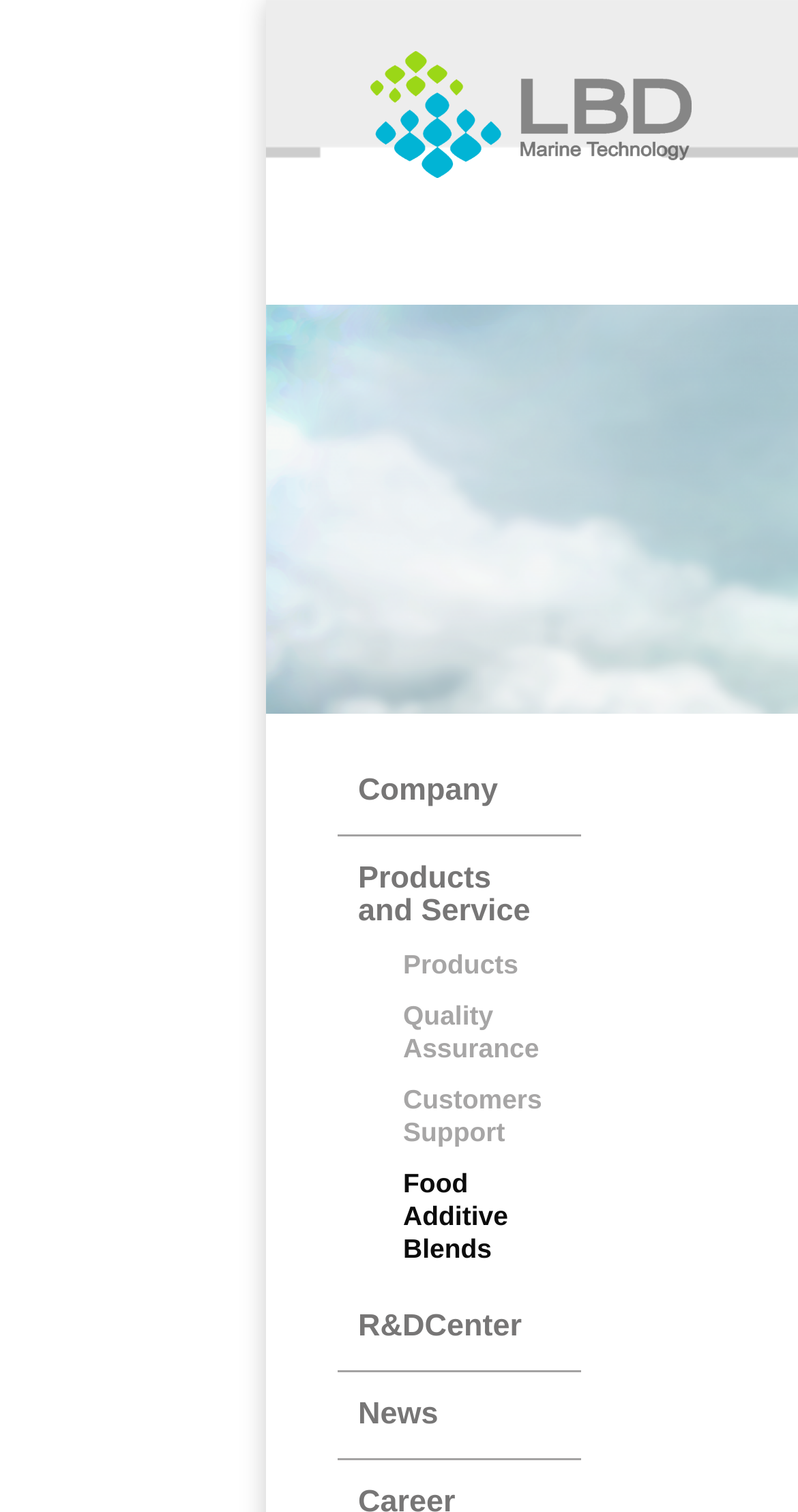Please specify the bounding box coordinates of the clickable region necessary for completing the following instruction: "learn about food additive blends". The coordinates must consist of four float numbers between 0 and 1, i.e., [left, top, right, bottom].

[0.479, 0.767, 0.752, 0.843]